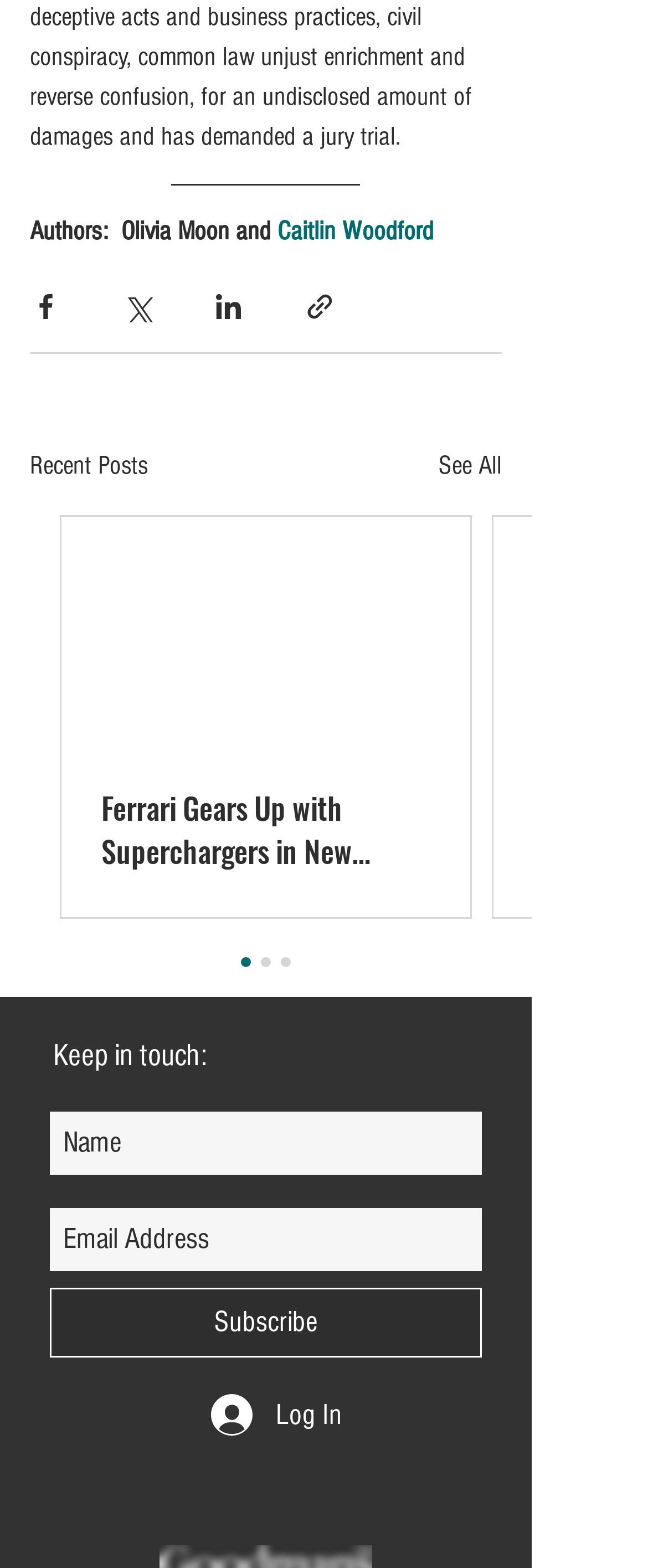Please identify the bounding box coordinates of the element I should click to complete this instruction: 'Subscribe to the newsletter'. The coordinates should be given as four float numbers between 0 and 1, like this: [left, top, right, bottom].

[0.077, 0.822, 0.744, 0.866]